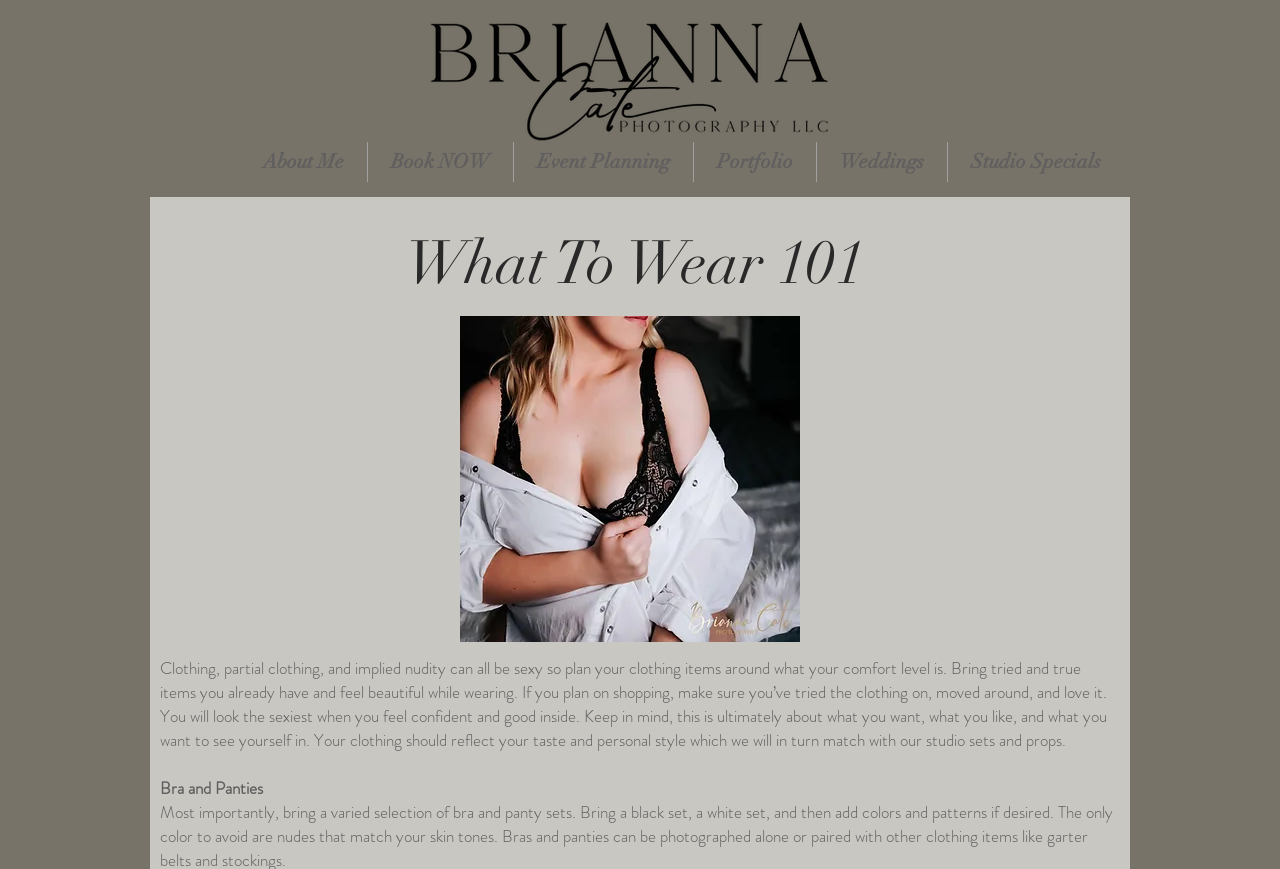What is the topic of the main content?
Using the image, elaborate on the answer with as much detail as possible.

I inferred the topic of the main content by reading the static text elements, which discuss clothing and personal style, and also by looking at the heading element 'What To Wear 101'.